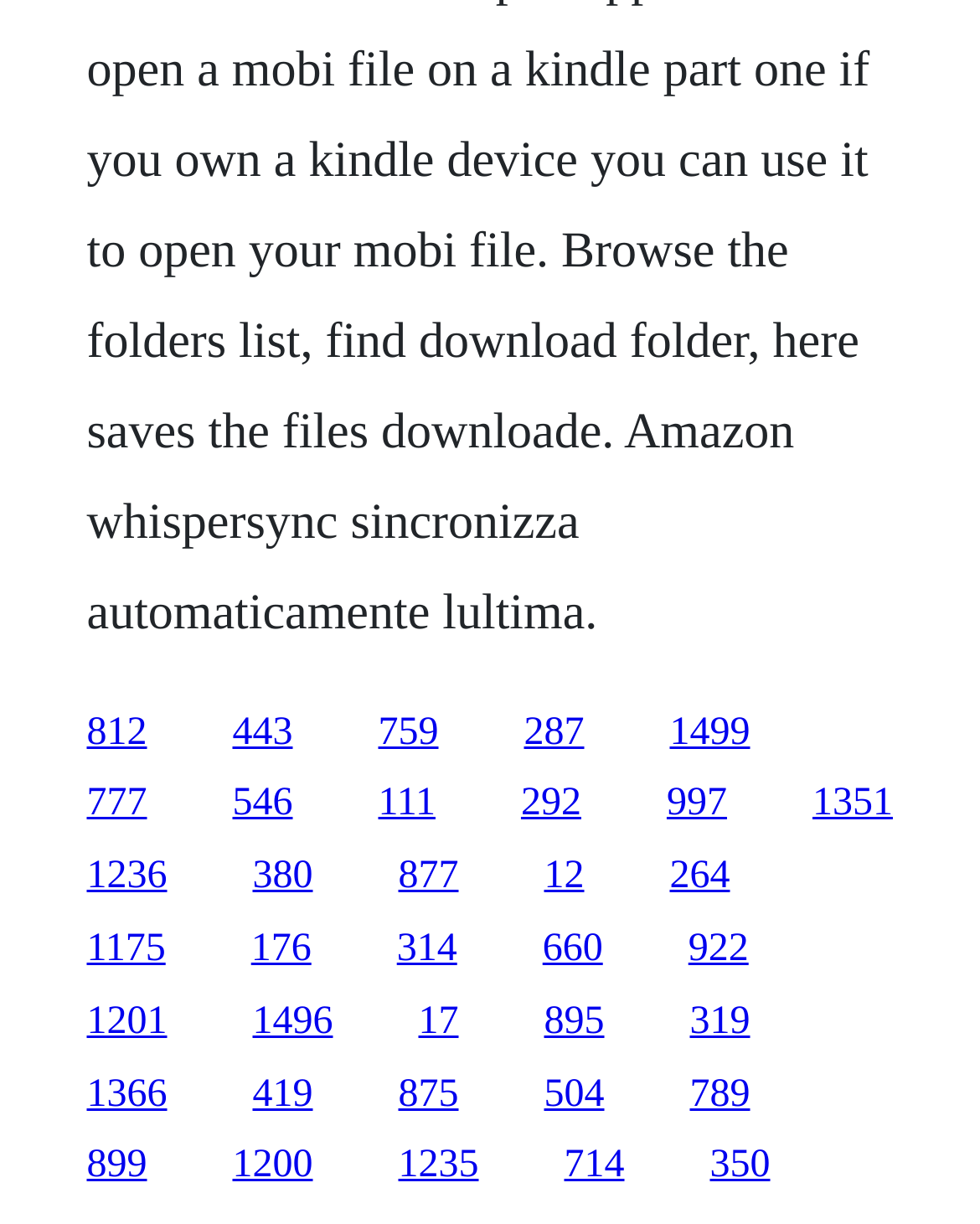Respond to the following question with a brief word or phrase:
How many links are on the webpage?

100